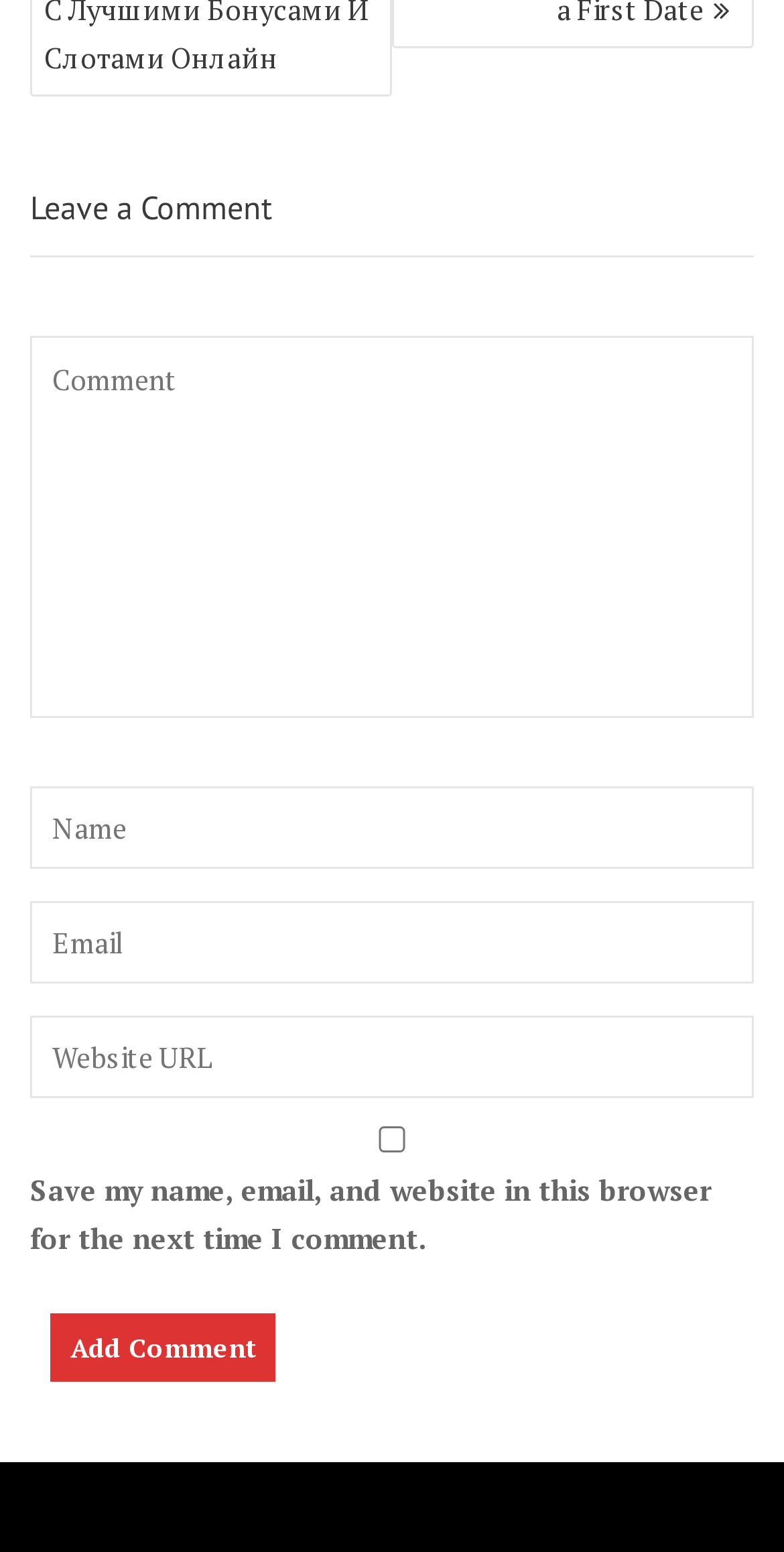Use a single word or phrase to answer this question: 
What is the position of the 'Add Comment' button?

Bottom